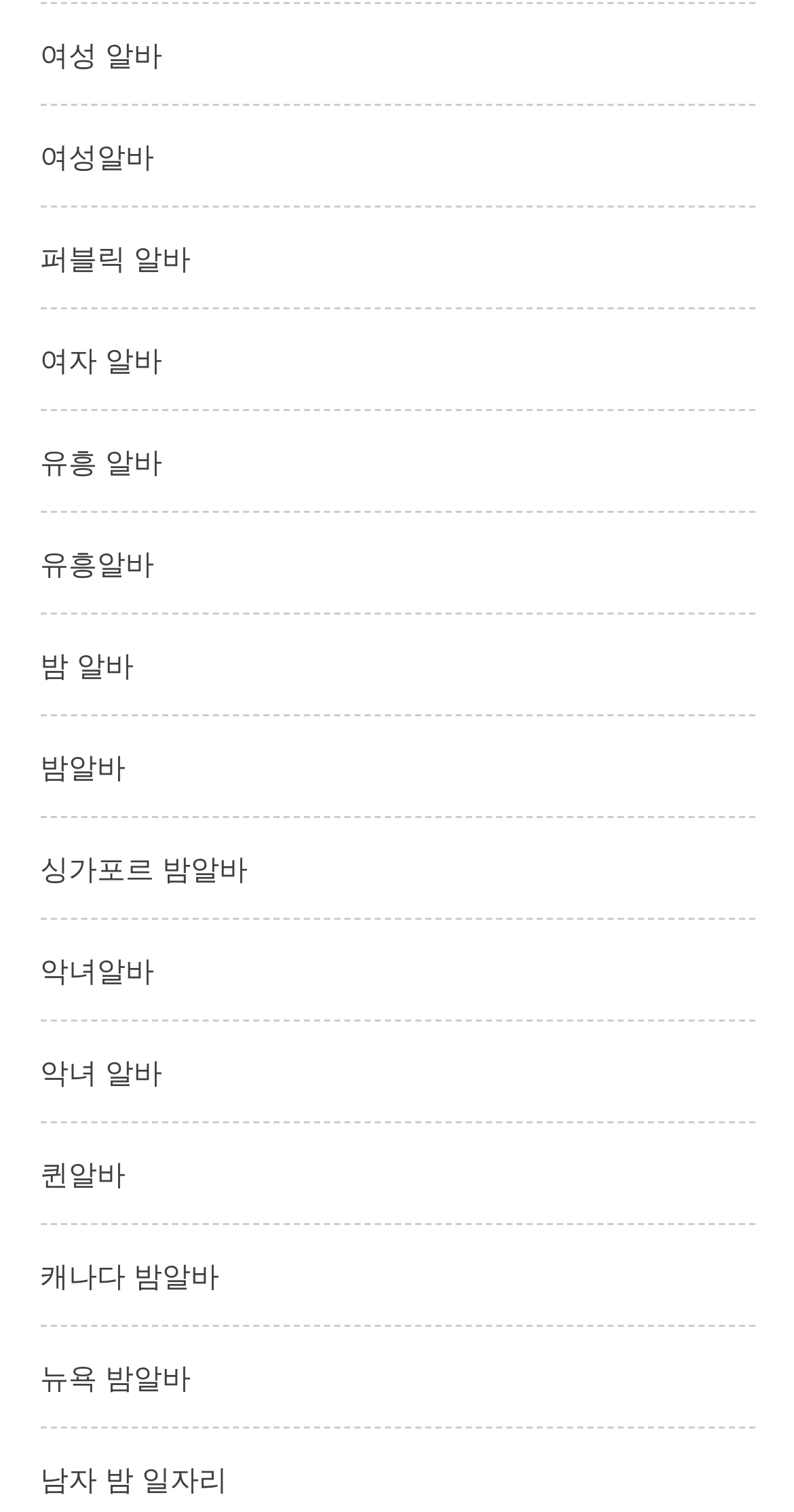Please identify the bounding box coordinates of the region to click in order to complete the given instruction: "check 밤 알바". The coordinates should be four float numbers between 0 and 1, i.e., [left, top, right, bottom].

[0.05, 0.427, 0.168, 0.452]